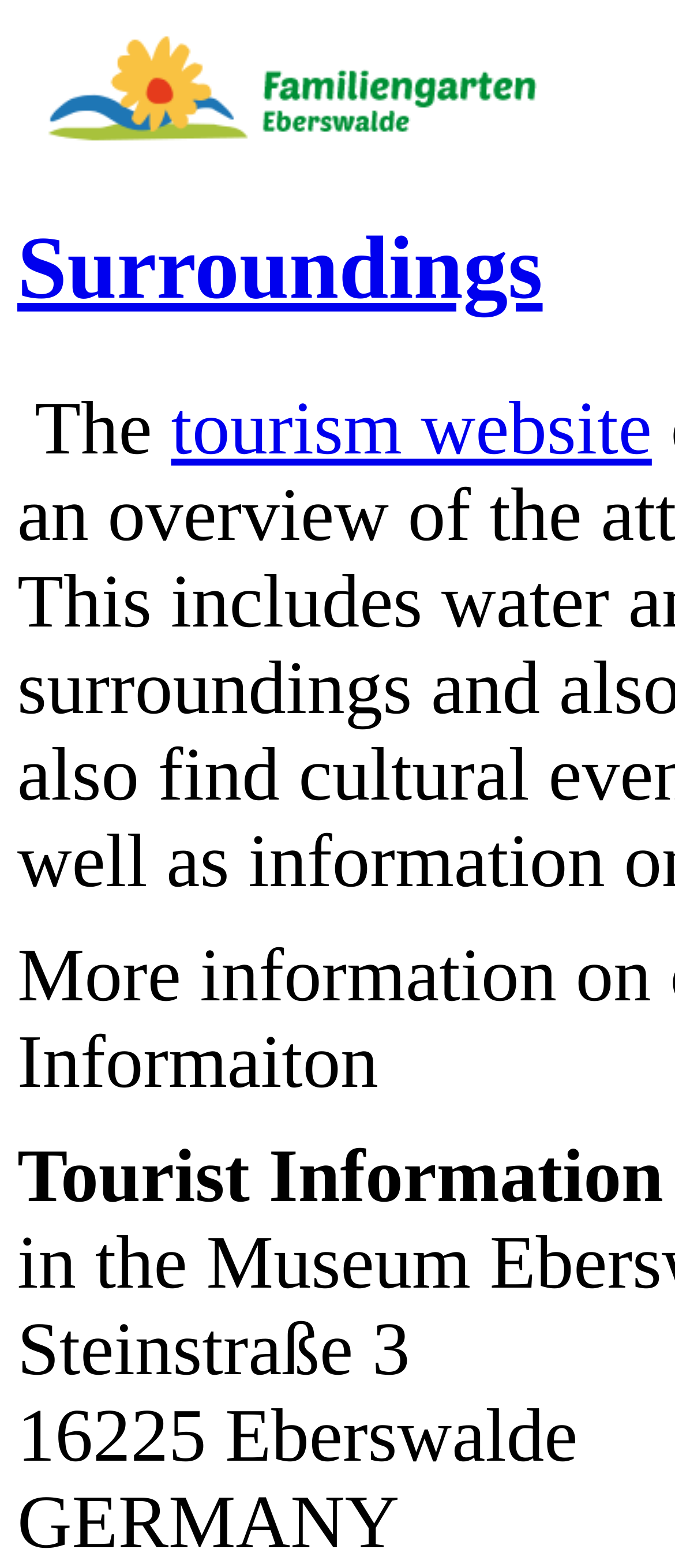Produce an extensive caption that describes everything on the webpage.

The webpage appears to be a tourism website, with a prominent link to the homepage labeled "Zur Startseite" (meaning "To the homepage" in German) located at the top left corner of the page. This link is accompanied by a small image. 

To the right of the homepage link, there is another link labeled "Surroundings". 

Below these links, there is a heading that starts with the word "The" followed by a link to the "tourism website". 

At the bottom left corner of the page, there is an address section that includes the street address "Steinstraße 3", the postal code and city "16225 Eberswalde", and the country "GERMANY".